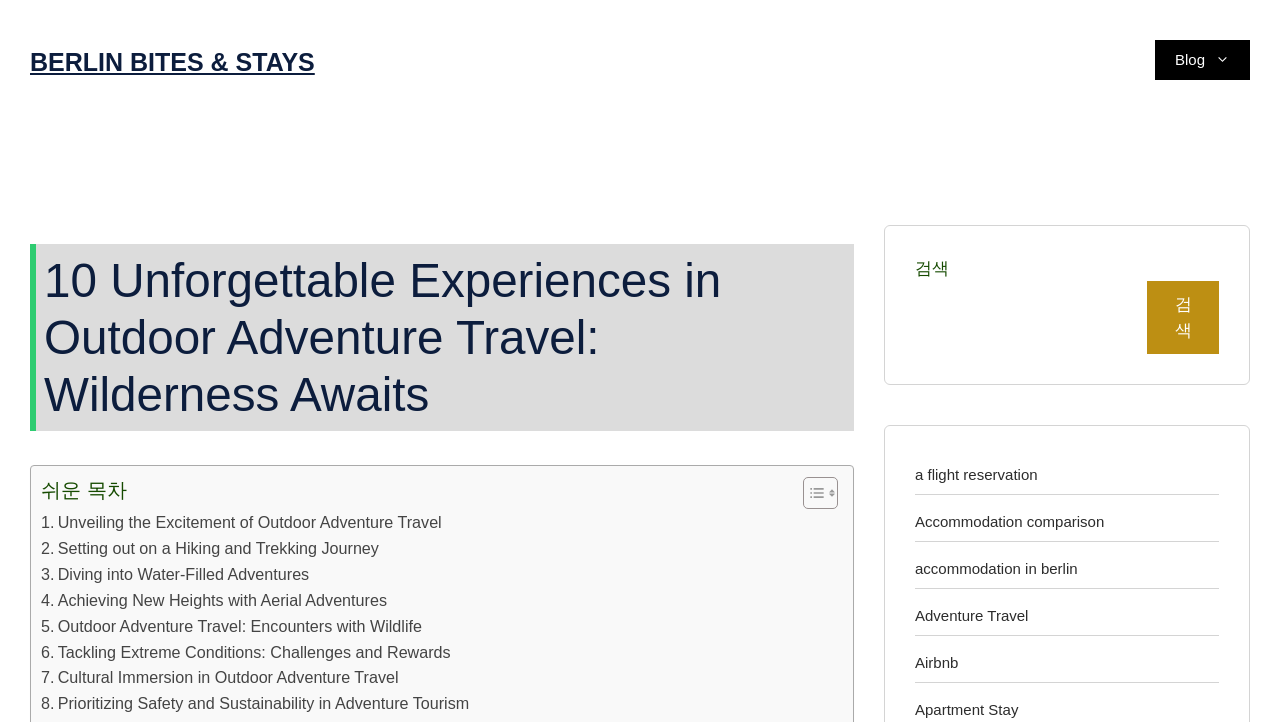What is the purpose of the 'Toggle Table of Content' button?
Respond with a short answer, either a single word or a phrase, based on the image.

To show or hide table of content